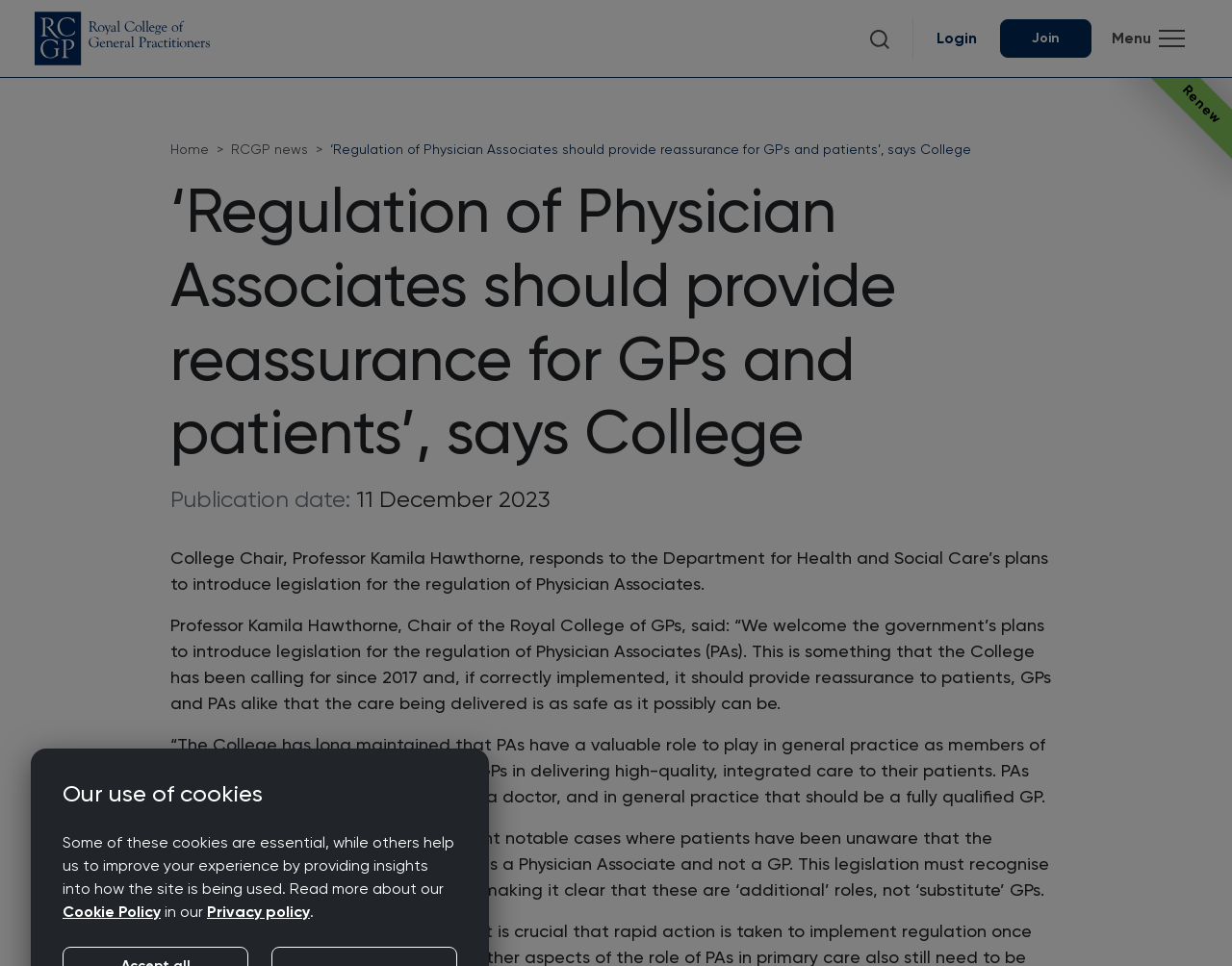Please determine the bounding box coordinates for the element with the description: "Wi-Fi".

None